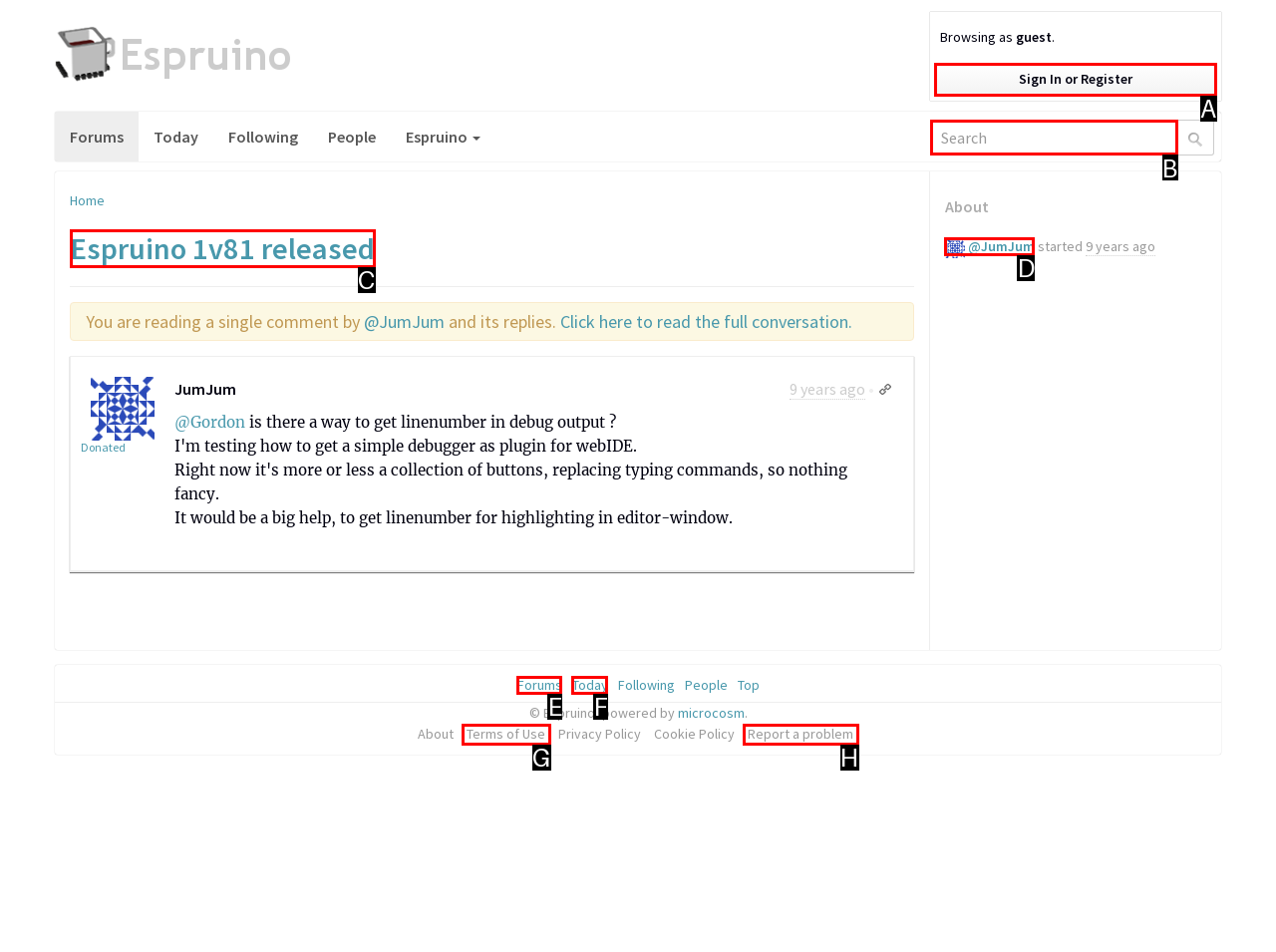What is the letter of the UI element you should click to View Privacy Policy? Provide the letter directly.

None